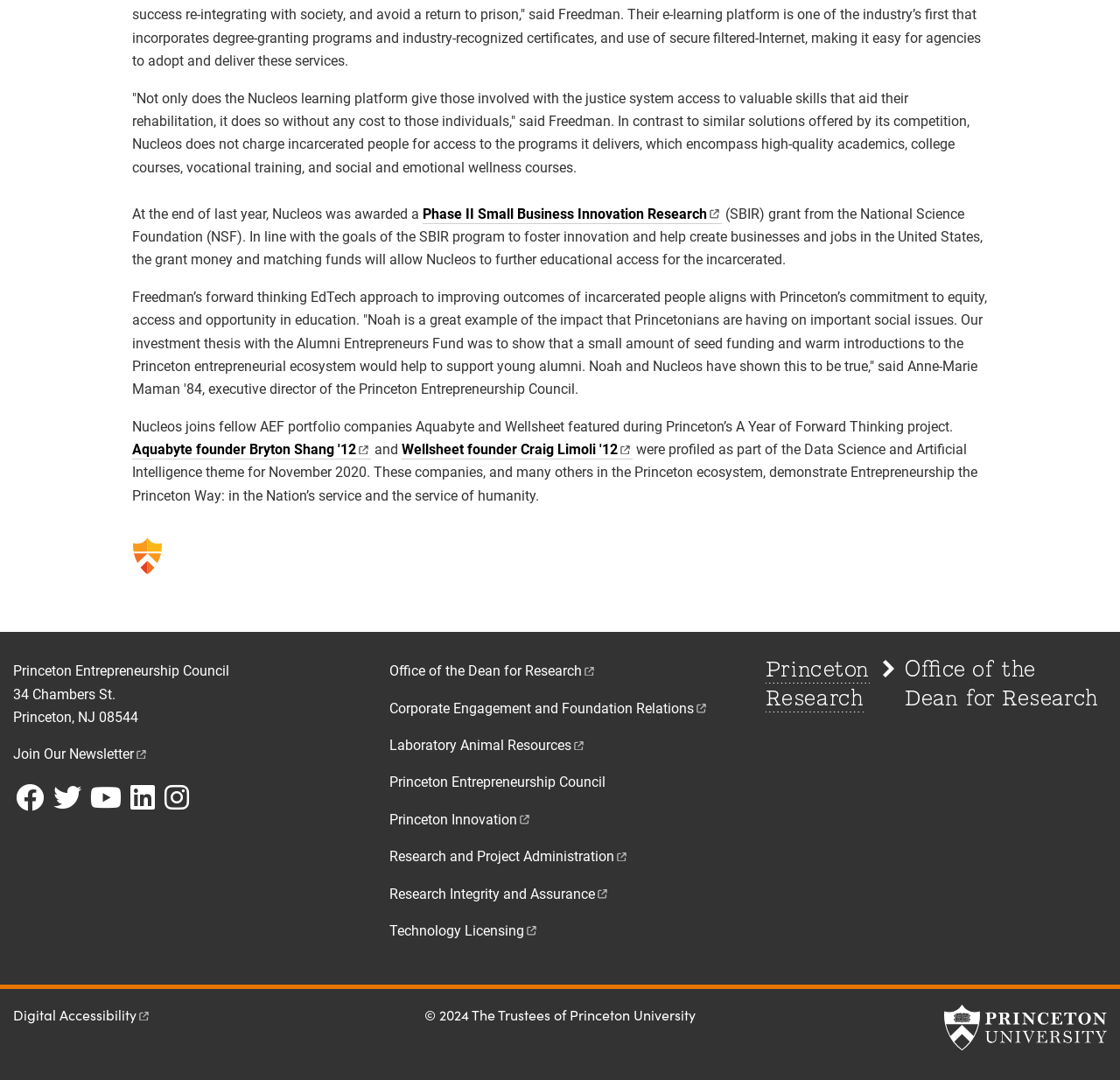Please identify the bounding box coordinates of the element's region that should be clicked to execute the following instruction: "View Dean for Research logo". The bounding box coordinates must be four float numbers between 0 and 1, i.e., [left, top, right, bottom].

[0.683, 0.611, 0.979, 0.66]